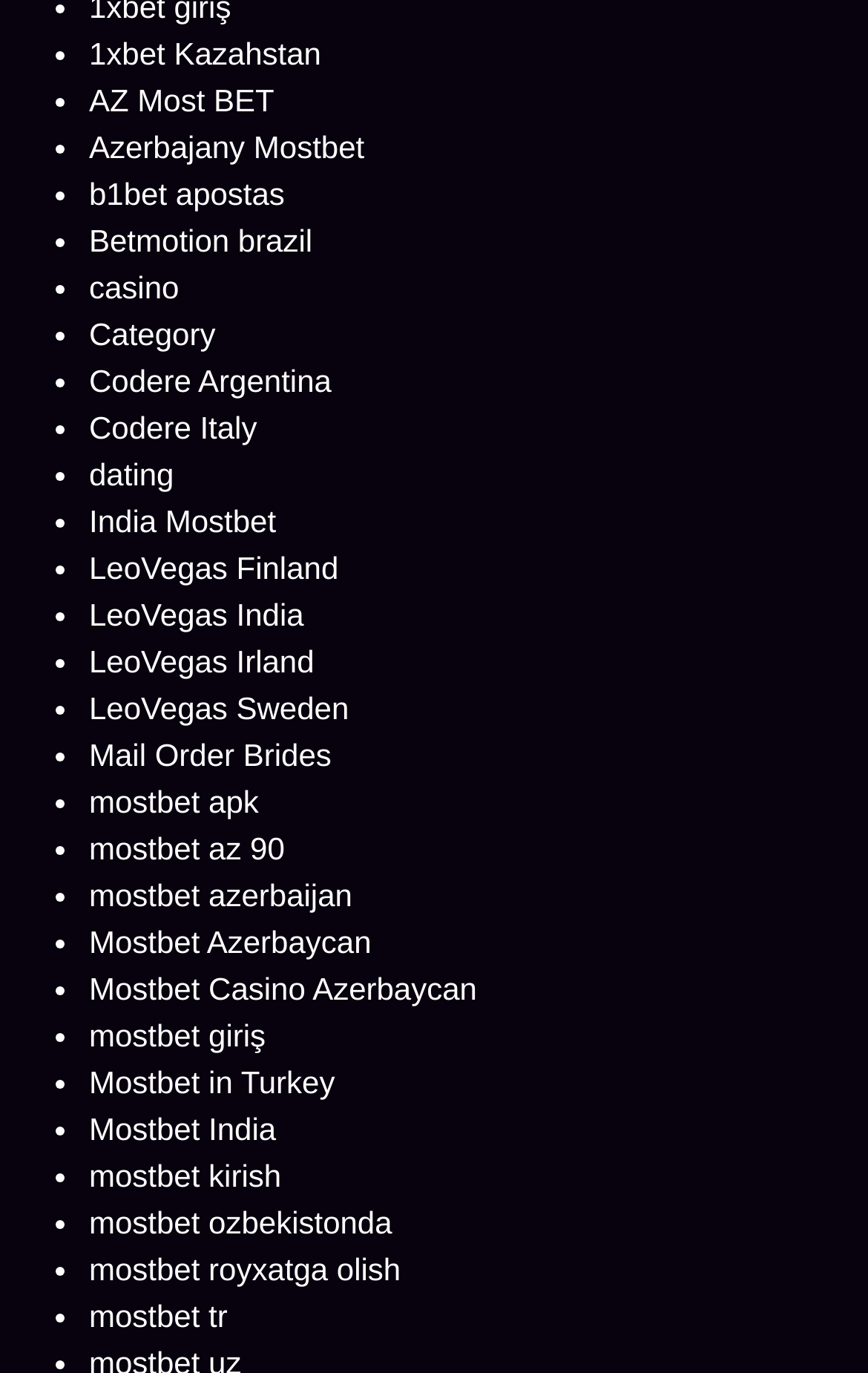Identify the bounding box coordinates of the clickable section necessary to follow the following instruction: "Explore Mail Order Brides". The coordinates should be presented as four float numbers from 0 to 1, i.e., [left, top, right, bottom].

[0.103, 0.537, 0.382, 0.563]